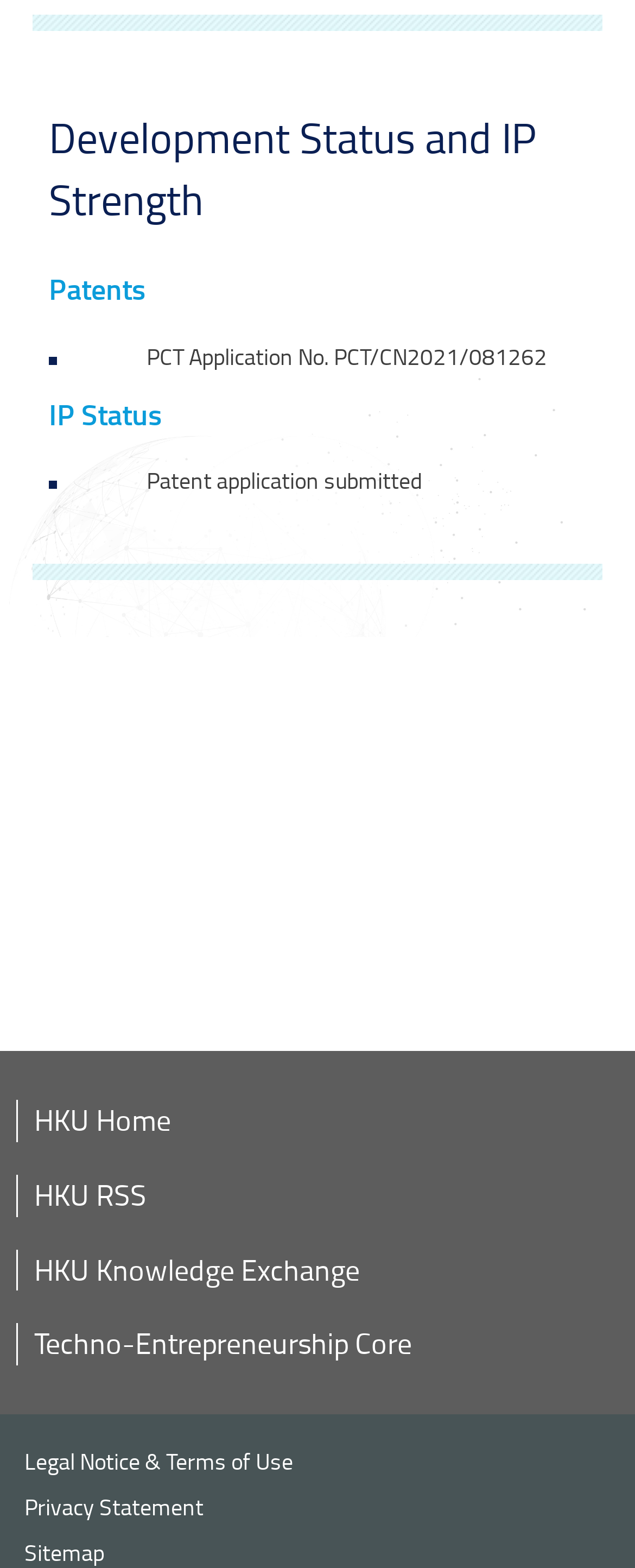Please find the bounding box coordinates of the clickable region needed to complete the following instruction: "Contact us". The bounding box coordinates must consist of four float numbers between 0 and 1, i.e., [left, top, right, bottom].

[0.038, 0.572, 0.962, 0.624]